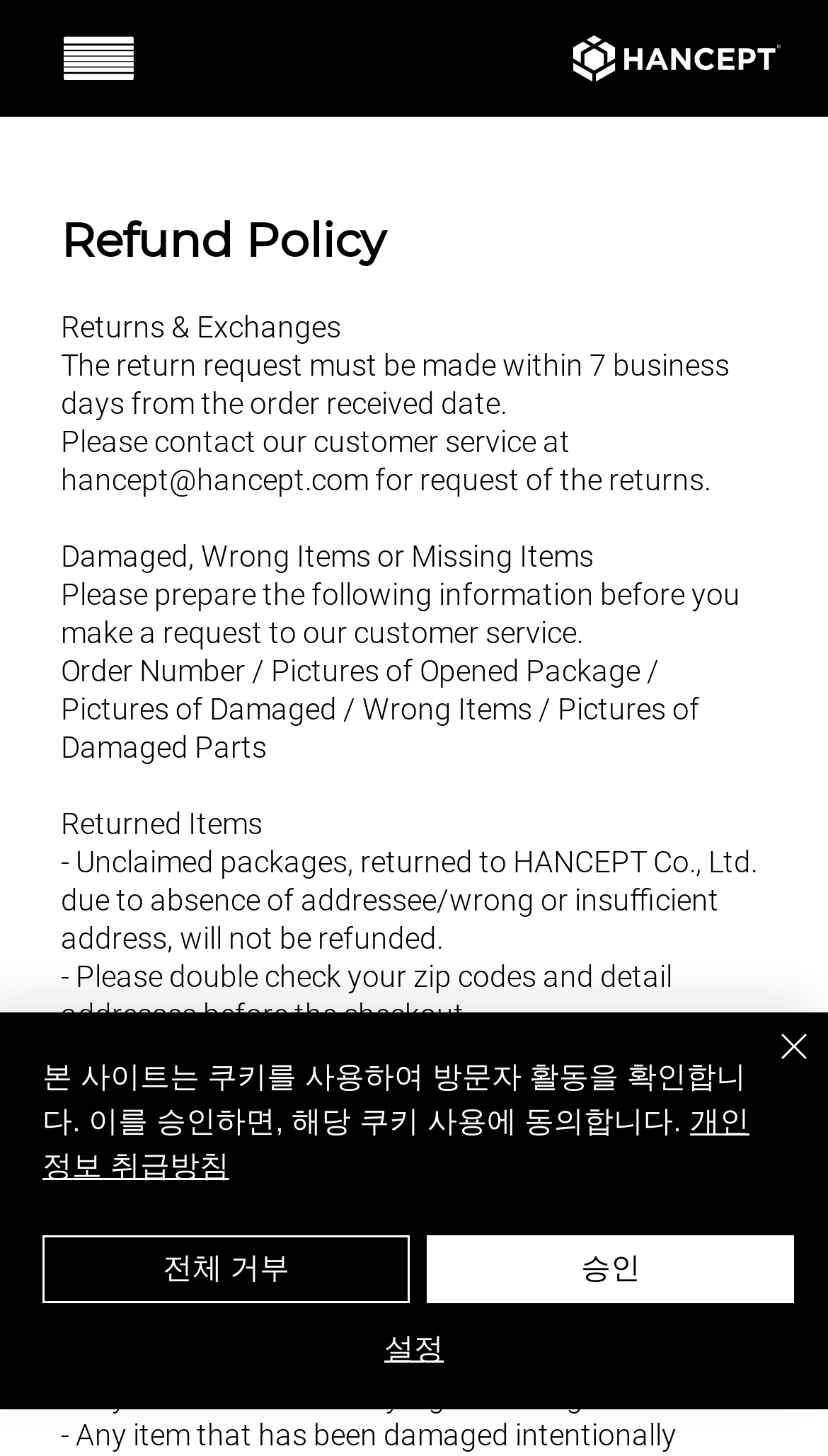How many days do customers have to make a return request?
Provide a concise answer using a single word or phrase based on the image.

7 business days